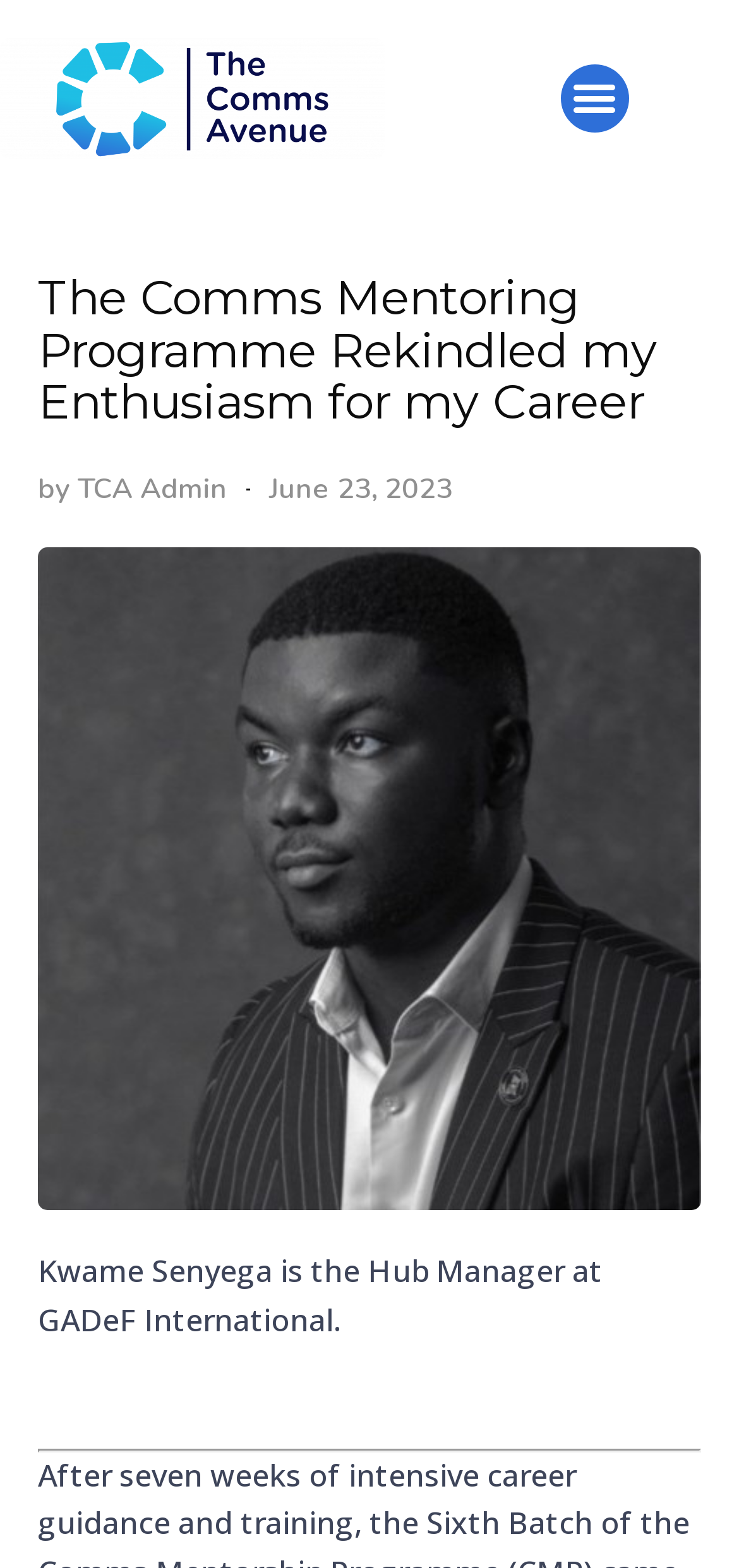Determine the bounding box coordinates (top-left x, top-left y, bottom-right x, bottom-right y) of the UI element described in the following text: Menu

[0.758, 0.041, 0.85, 0.085]